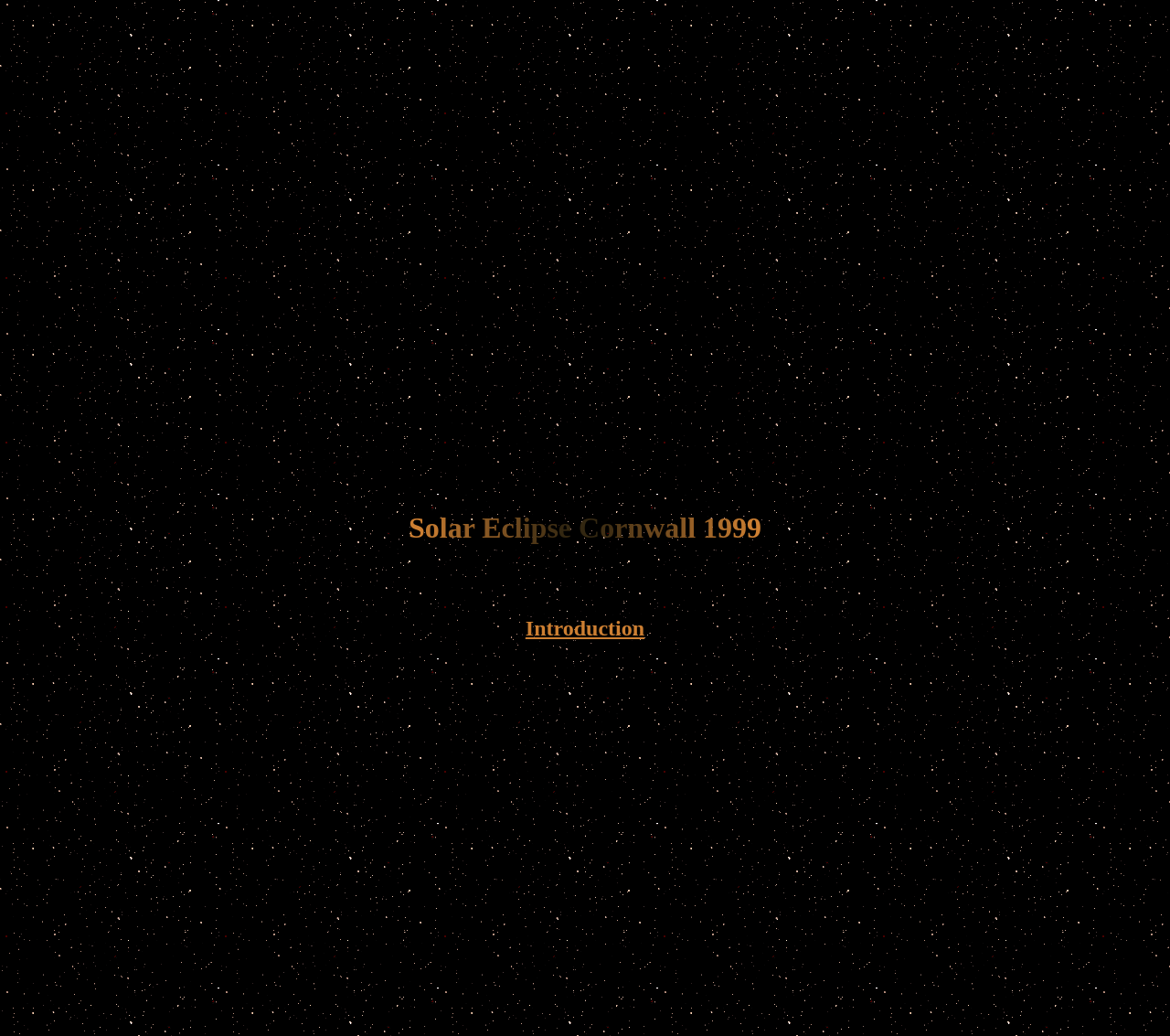Determine the bounding box coordinates of the UI element described by: "Introduction".

[0.449, 0.595, 0.551, 0.618]